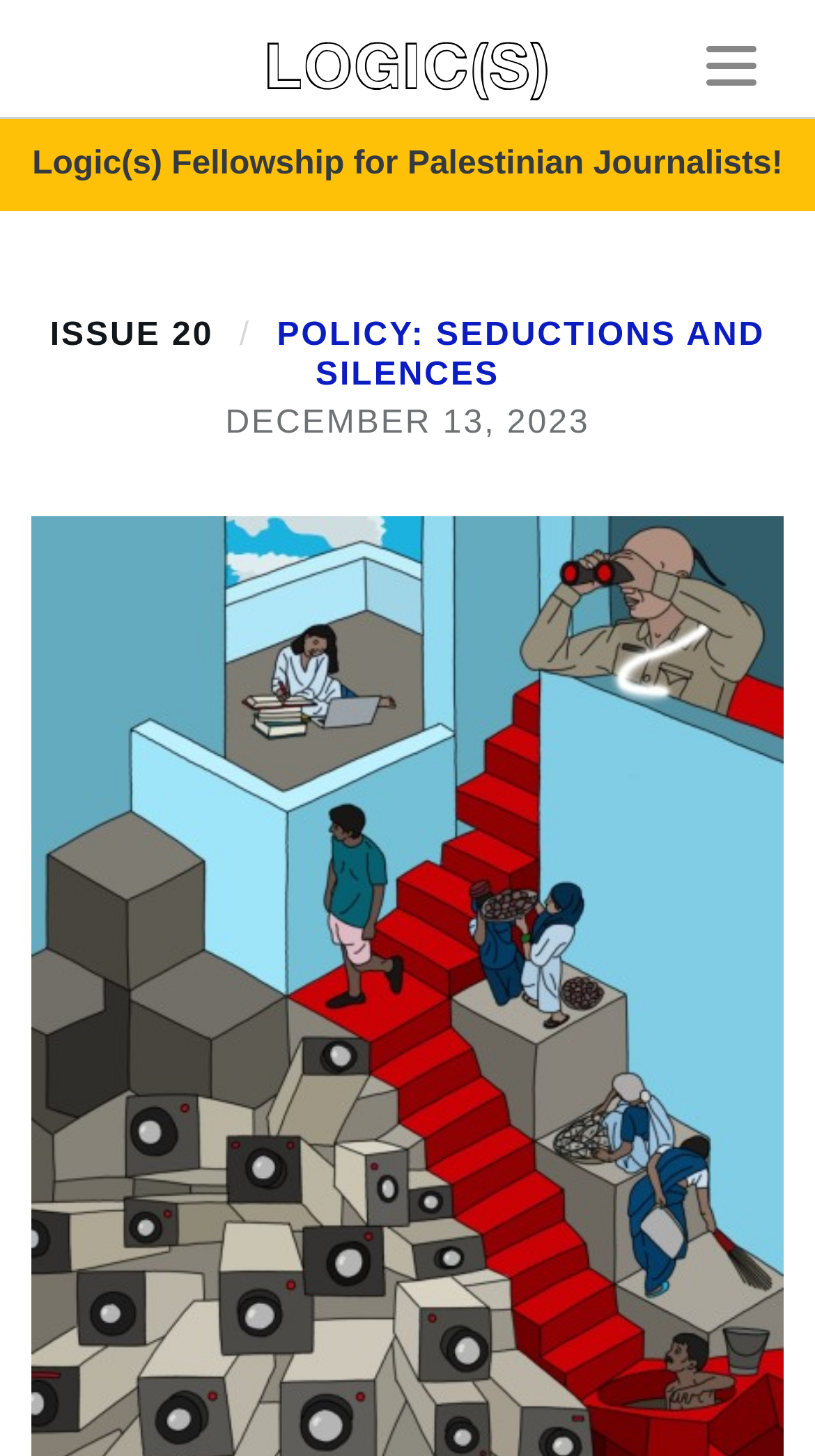Please locate and generate the primary heading on this webpage.

Building Blocks of a Digital Caste Panopticon: Everyday Brahminical Policing in India